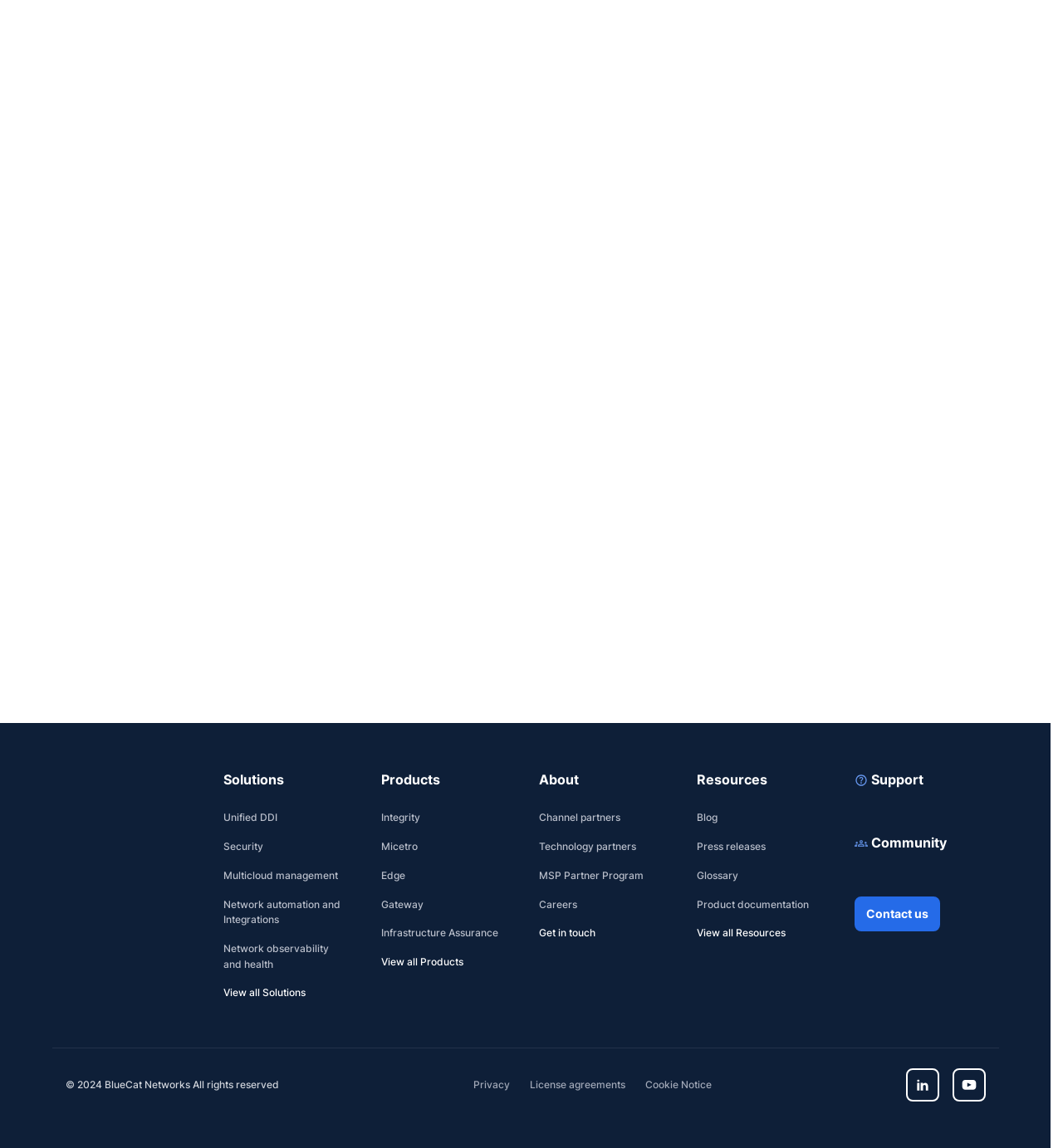Locate the UI element described as follows: "Get in touch". Return the bounding box coordinates as four float numbers between 0 and 1 in the order [left, top, right, bottom].

[0.507, 0.808, 0.56, 0.818]